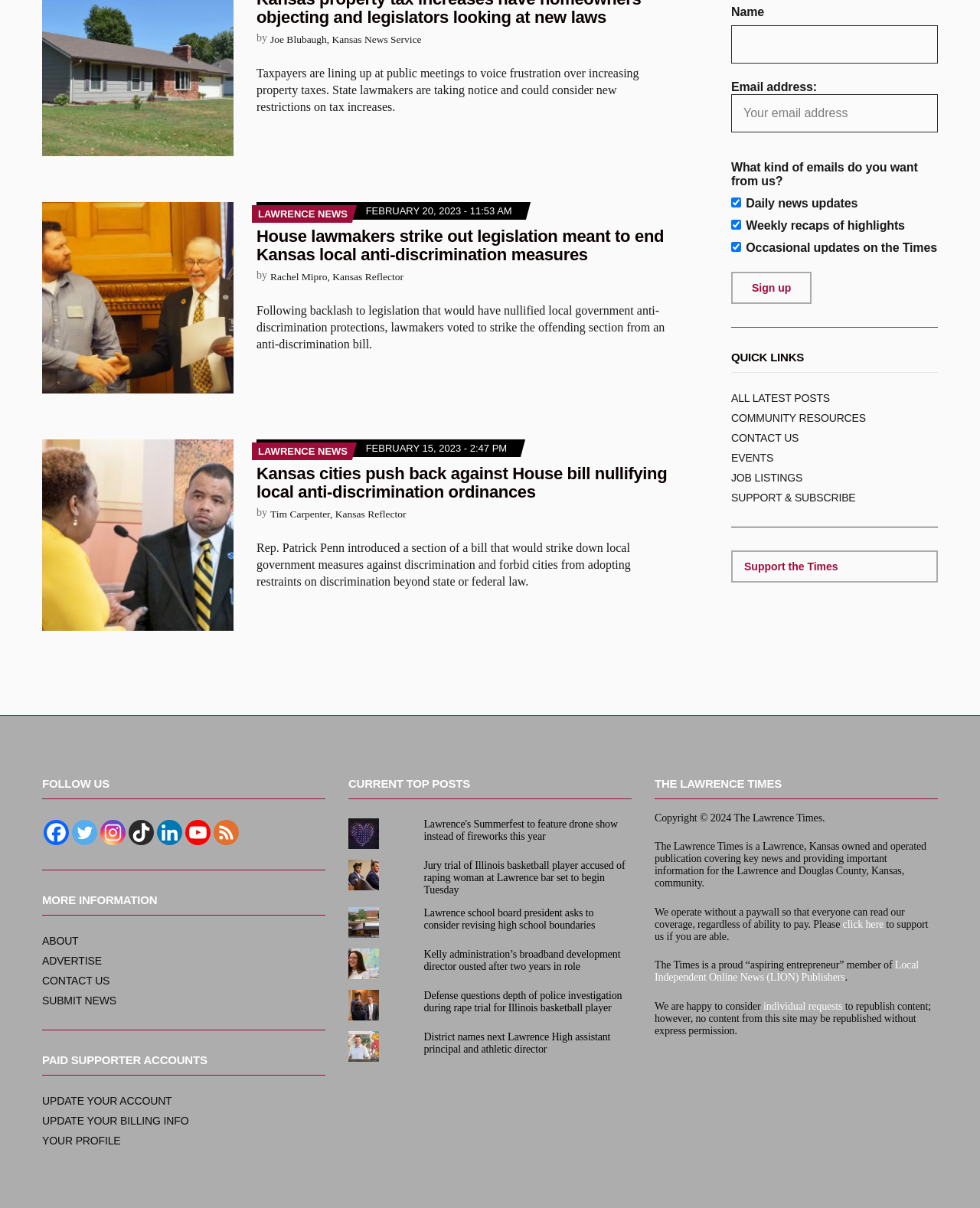What is the topic of the last article in the 'CURRENT TOP POSTS' section?
Answer the question with a detailed and thorough explanation.

The last article in the 'CURRENT TOP POSTS' section is about the Kelly administration's broadband development director being ousted after two years in the role, as indicated by the text 'Kelly administration’s broadband development director ousted after two years in role'.